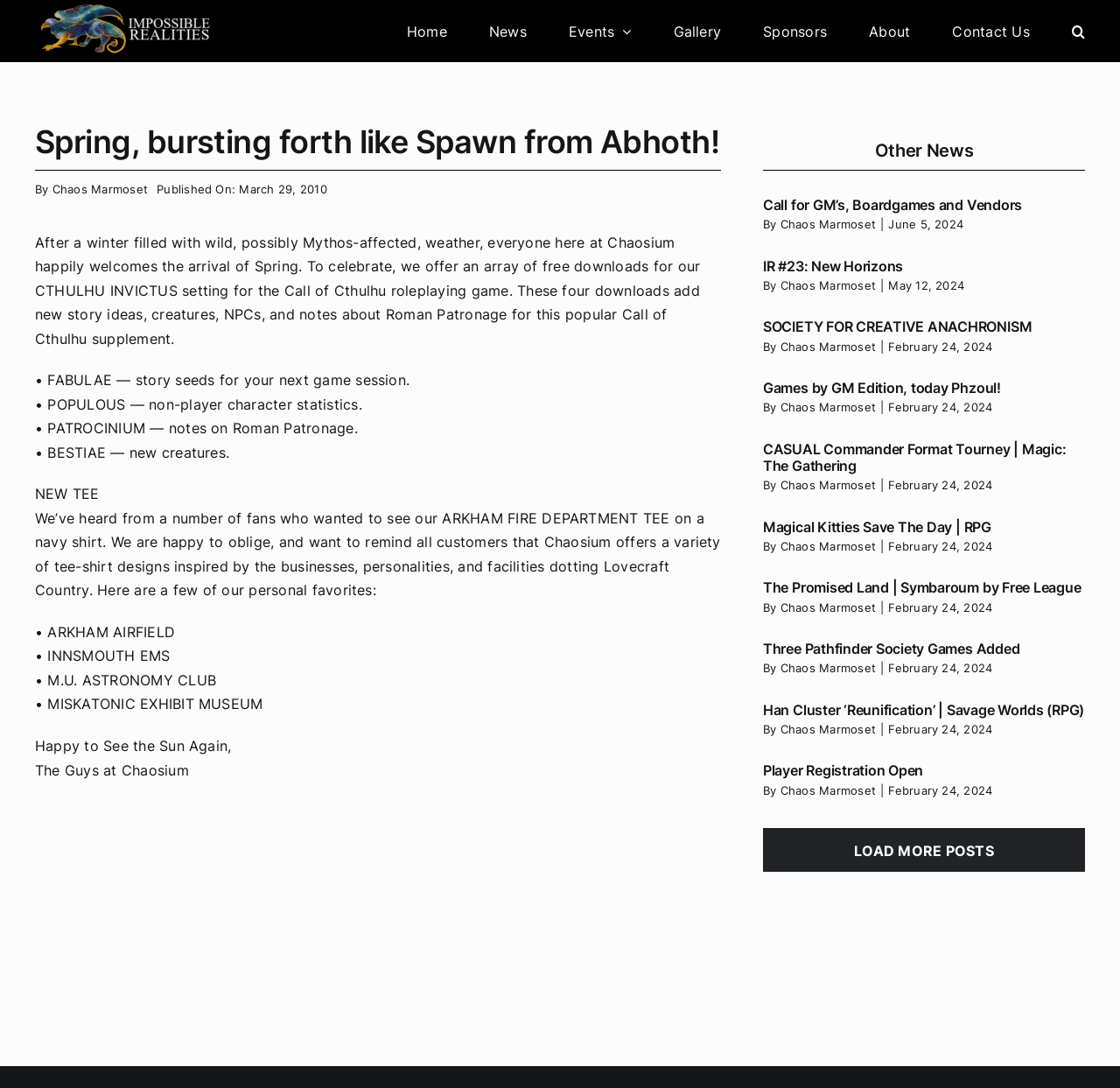Identify the bounding box coordinates of the region I need to click to complete this instruction: "Read the 'Call for GM’s, Boardgames and Vendors' article".

[0.681, 0.181, 0.913, 0.196]